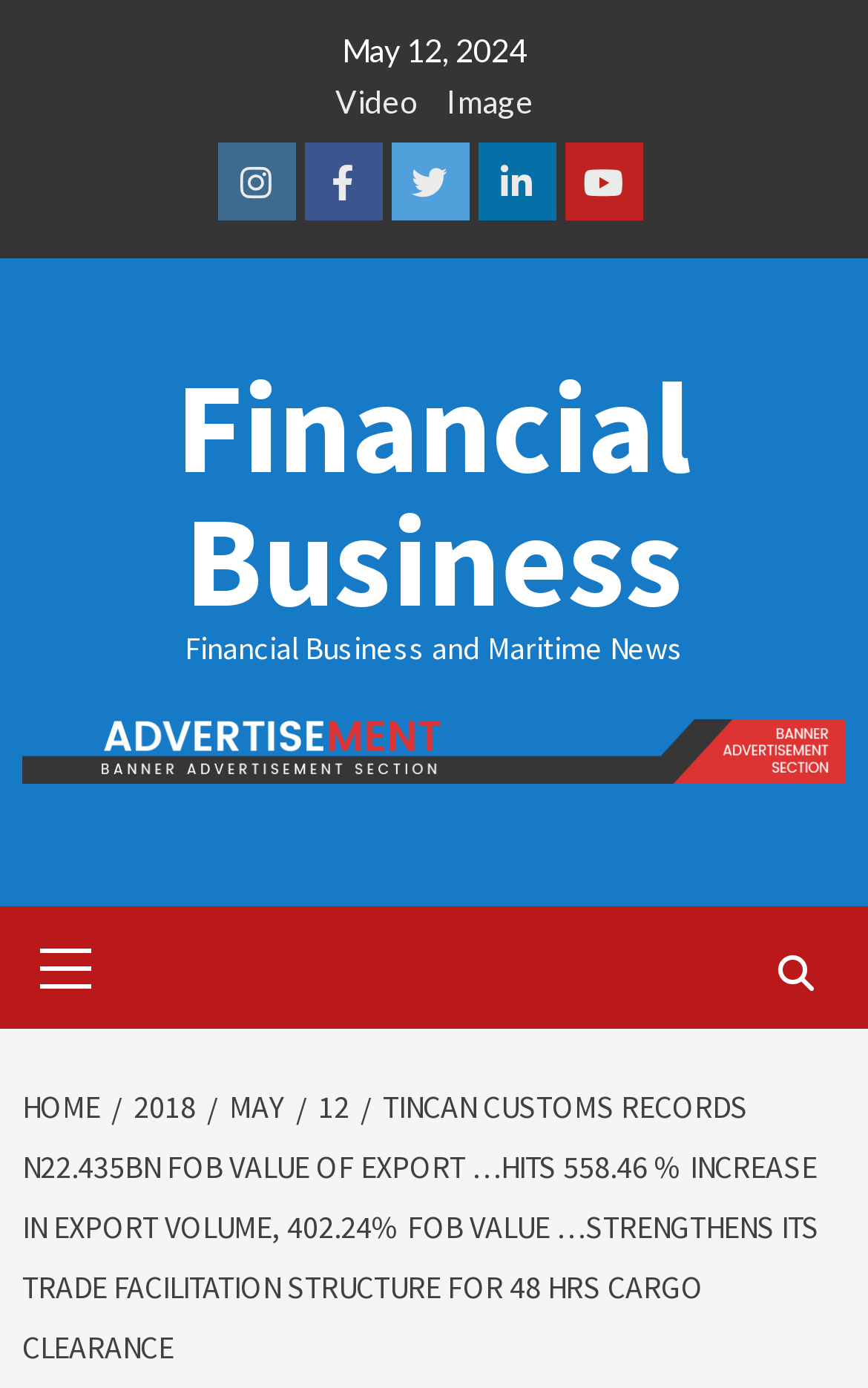Identify the bounding box coordinates for the element you need to click to achieve the following task: "Share on Instagram". Provide the bounding box coordinates as four float numbers between 0 and 1, in the form [left, top, right, bottom].

[0.25, 0.103, 0.34, 0.159]